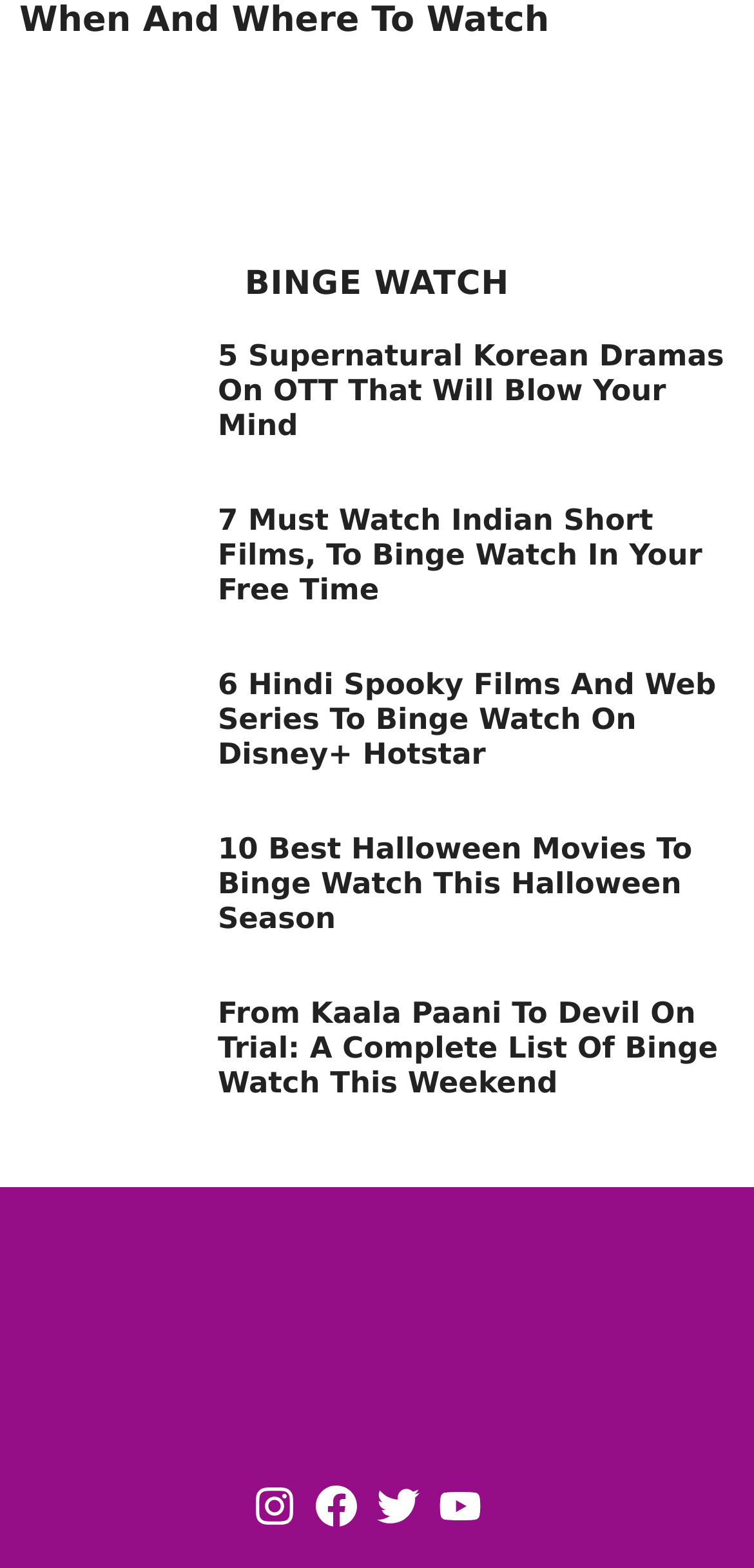What is the tone of the article titles on this webpage?
Based on the screenshot, provide a one-word or short-phrase response.

Informal